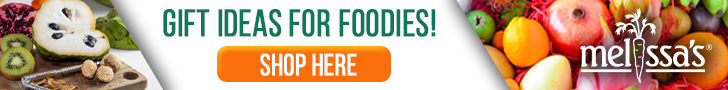Provide a thorough and detailed response to the question by examining the image: 
What is the theme of the products in Melissa's Produce Gift Baskets?

The caption states that the products celebrate the joy of cooking and sharing delicious meals, indicating that the theme of the products is centered around culinary enthusiasm and the pleasure of cooking.